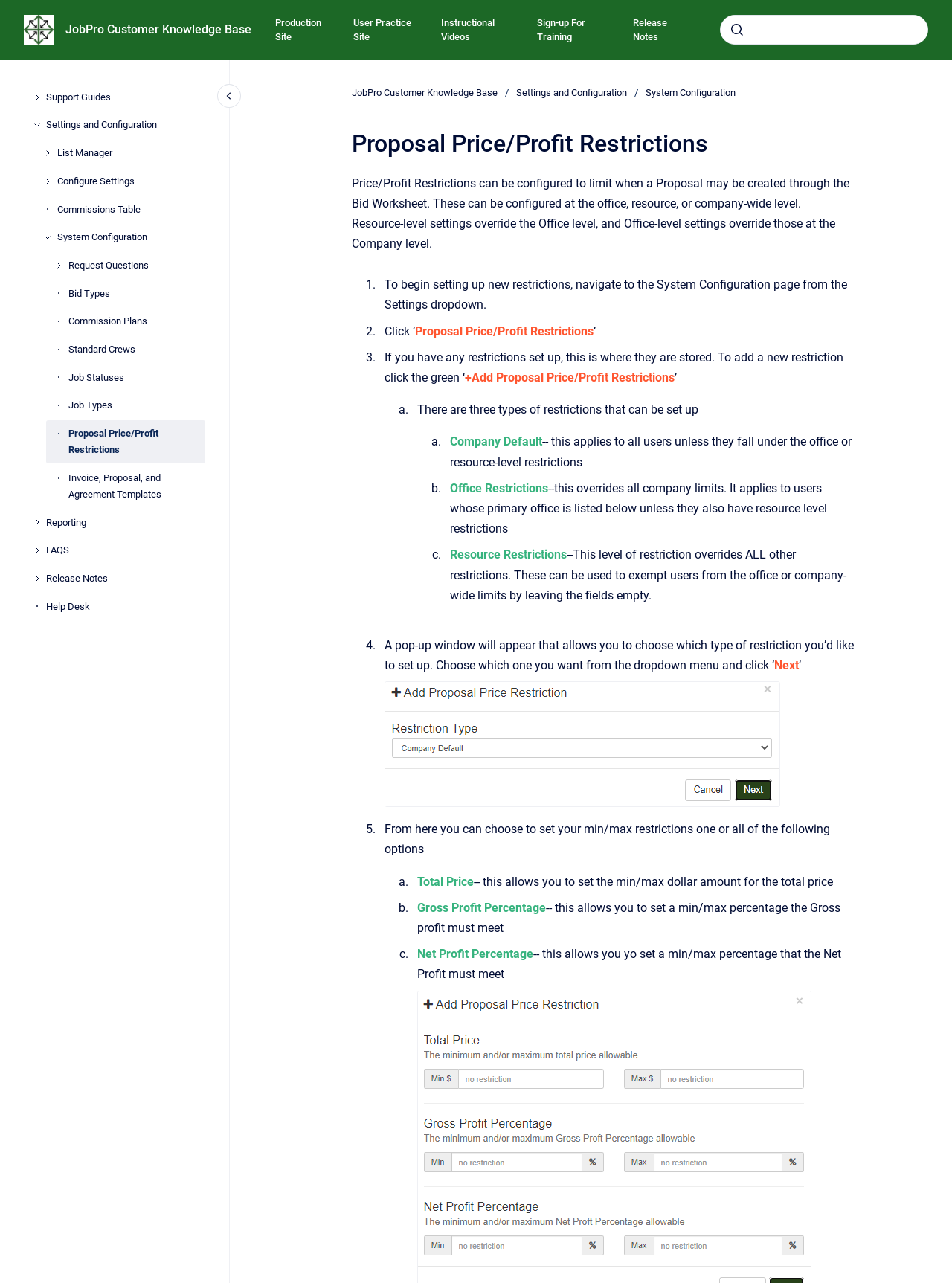Determine the bounding box coordinates of the clickable element necessary to fulfill the instruction: "view proposal price/profit restrictions". Provide the coordinates as four float numbers within the 0 to 1 range, i.e., [left, top, right, bottom].

[0.071, 0.328, 0.216, 0.361]